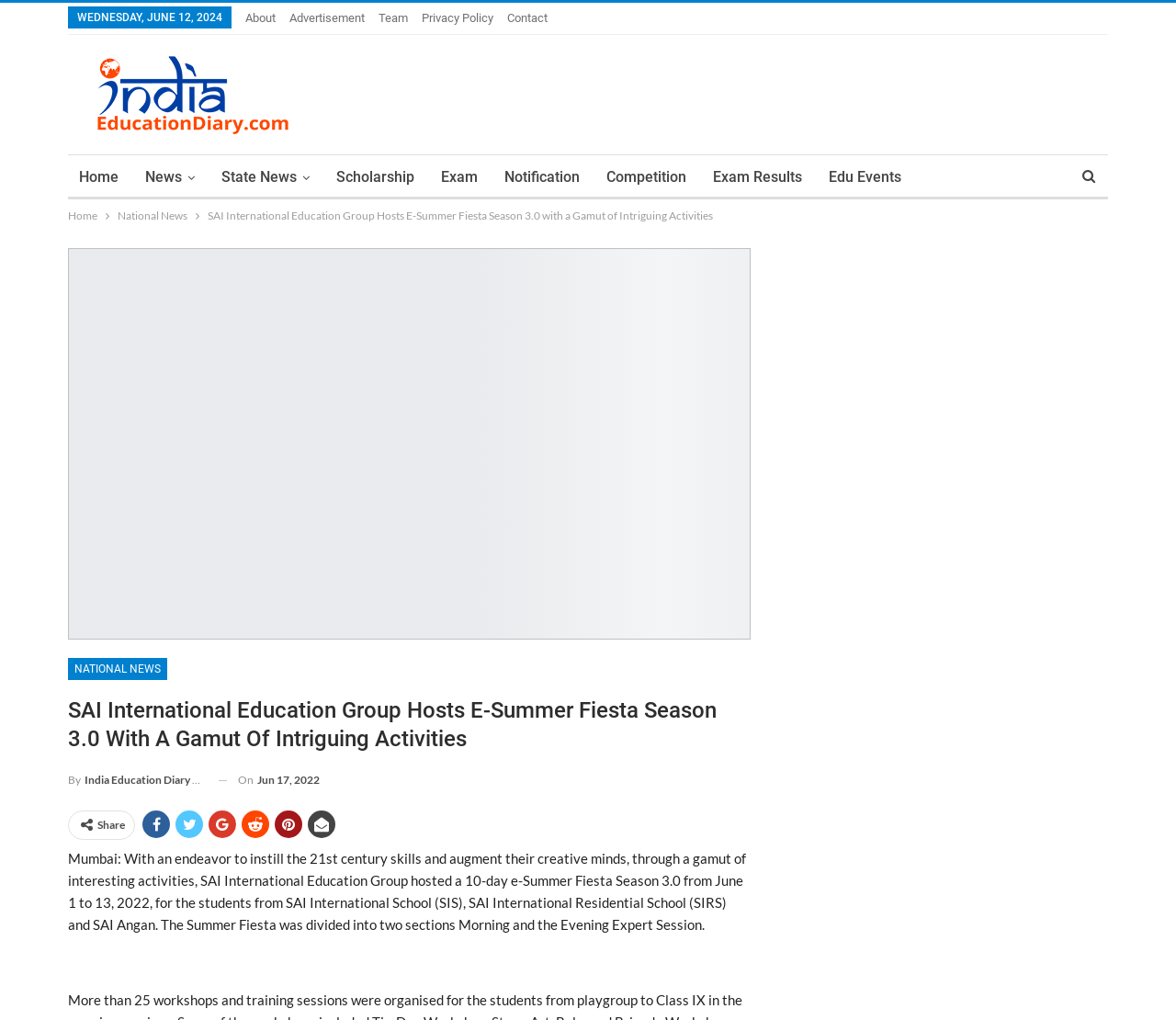Provide a single word or phrase to answer the given question: 
What is the purpose of the e-Summer Fiesta?

To instill 21st century skills and augment creative minds